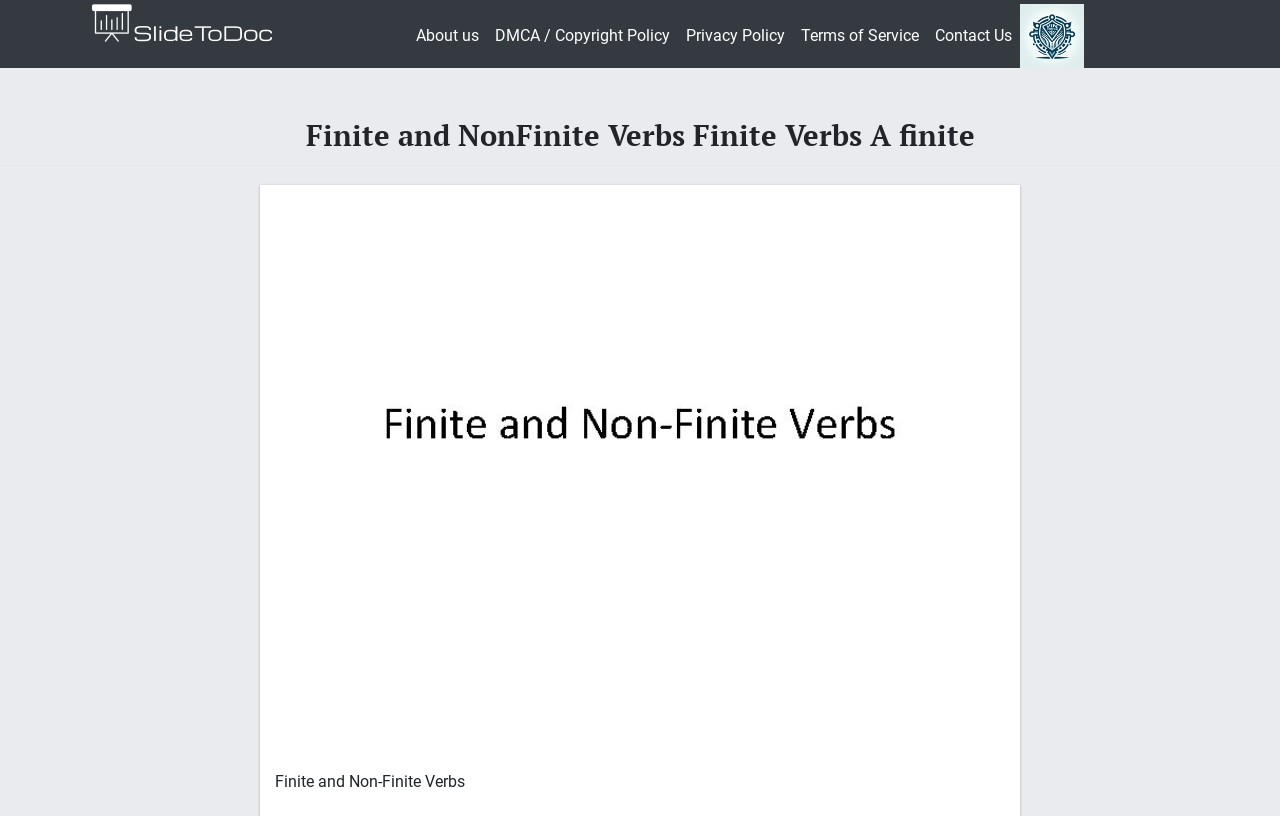Please give a succinct answer to the question in one word or phrase:
What is the call-to-action button?

SIGN UP